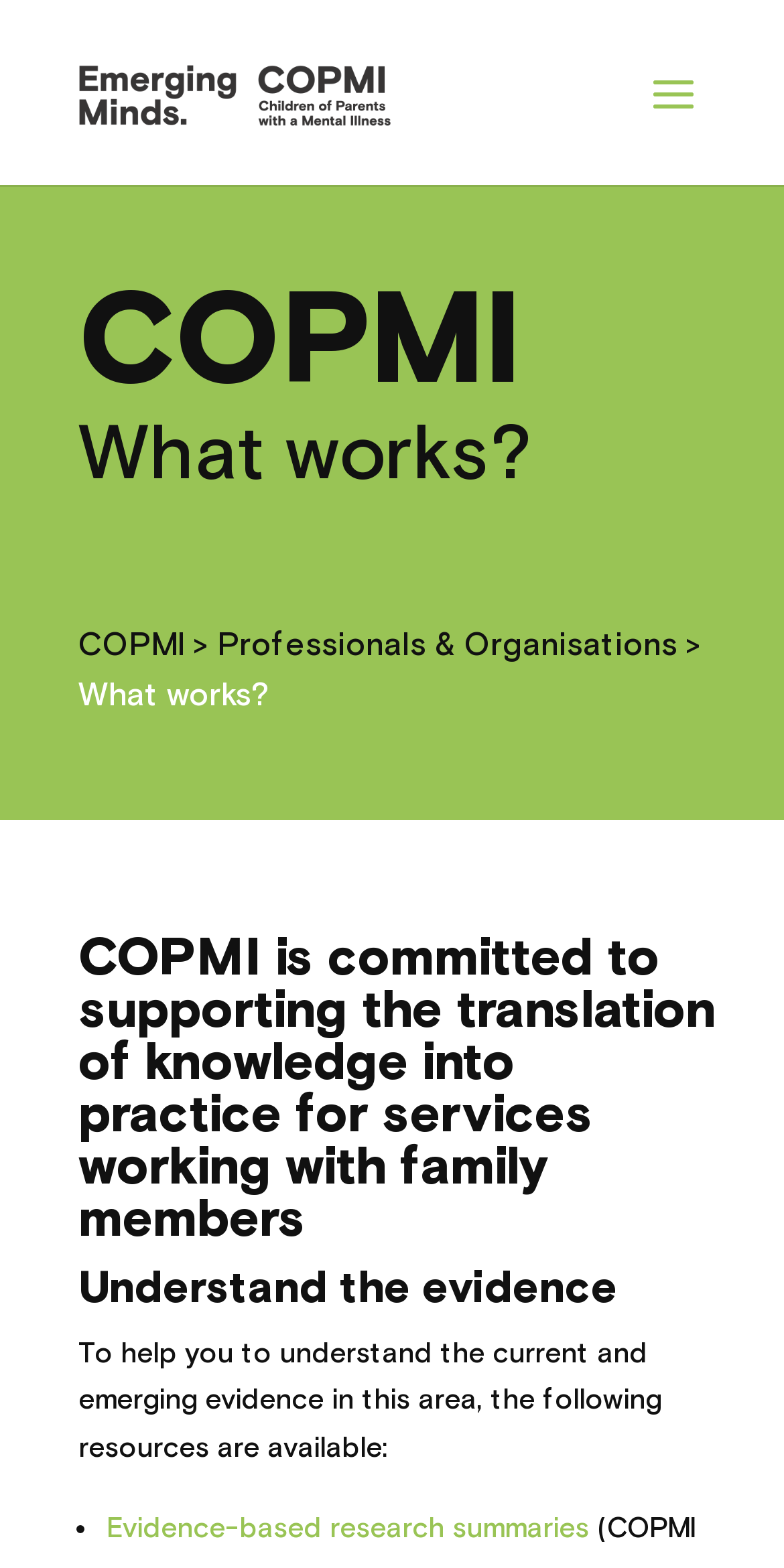Provide an in-depth caption for the contents of the webpage.

The webpage is about the COPMI (Collaborative Outcomes, Practice, and Measurement Initiative) and its resources for professionals and organizations. At the top-left corner, there is a link and an image, both labeled "COPMI", which likely serve as a logo or a navigation element. Below this, there is a heading with the same label, "COPMI", followed by a static text "What works?".

On the same horizontal level, there are three links: "COPMI", ">", and "Professionals & Organisations". The ">" link is likely a navigation element, and the "Professionals & Organisations" link may lead to a section or page with resources specific to that group.

Further down, there is a heading that describes COPMI's commitment to supporting the translation of knowledge into practice for services working with family members. Below this, there is another heading, "Understand the evidence", which is followed by a paragraph of text that explains the purpose of the resources available on the page.

The main content of the page appears to be a list of resources, indicated by a bullet point ("•"), which includes a link to "Evidence-based research summaries". This suggests that the page provides educational resources to help professionals understand current and emerging evidence in the COPMI area, as stated in the meta description.